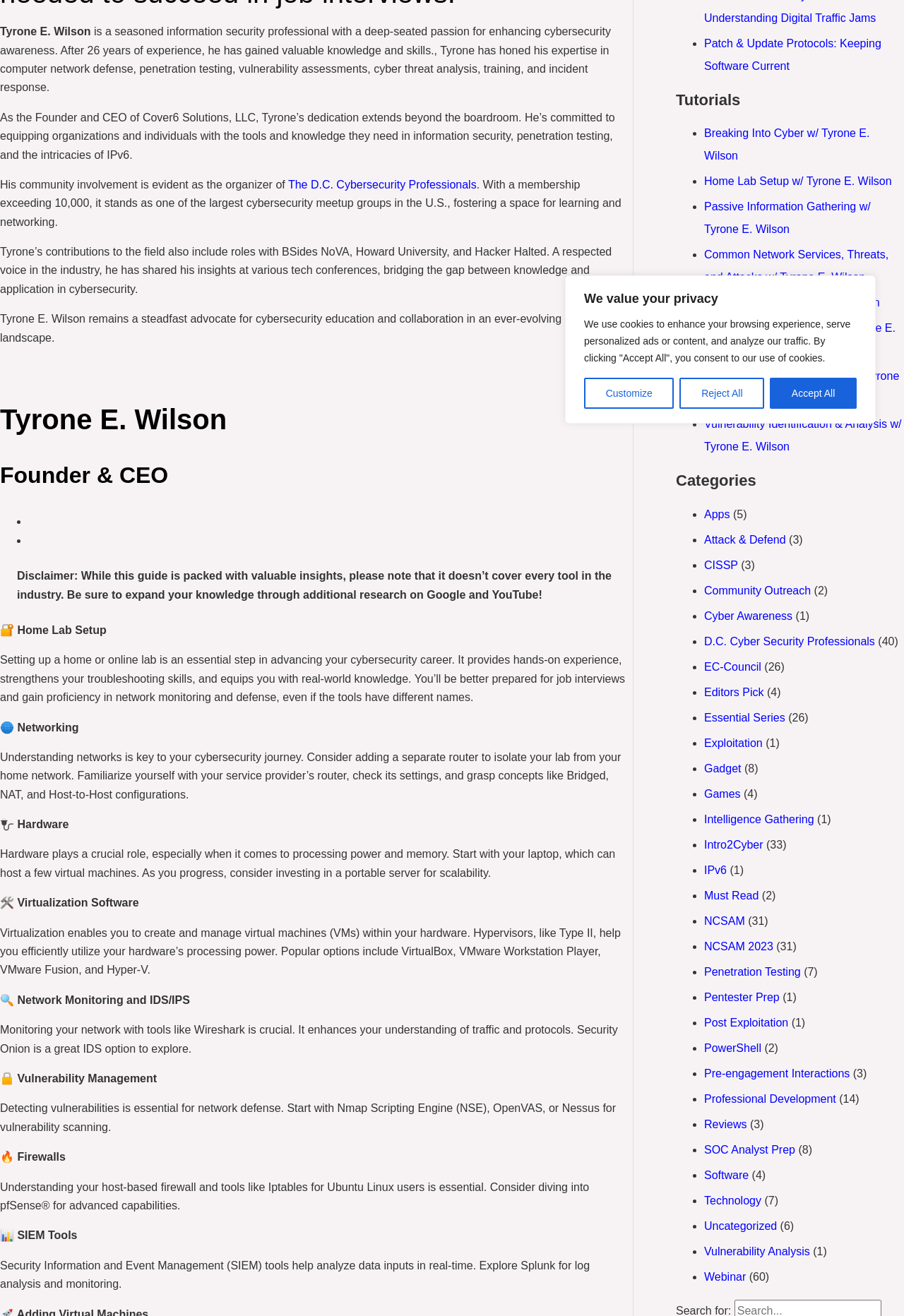Refer to the element description D.C. Cyber Security Professionals and identify the corresponding bounding box in the screenshot. Format the coordinates as (top-left x, top-left y, bottom-right x, bottom-right y) with values in the range of 0 to 1.

[0.779, 0.483, 0.968, 0.492]